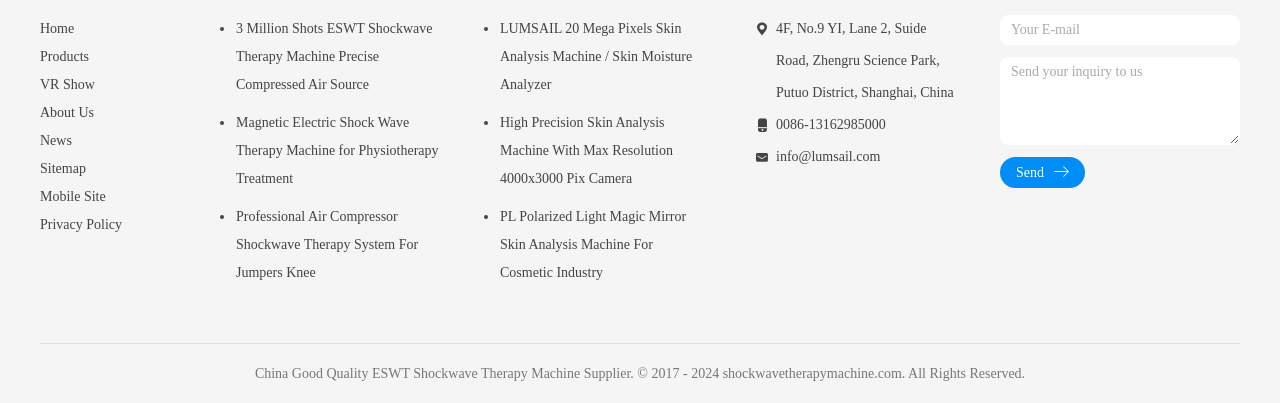Please determine the bounding box coordinates for the element with the description: "Email".

None